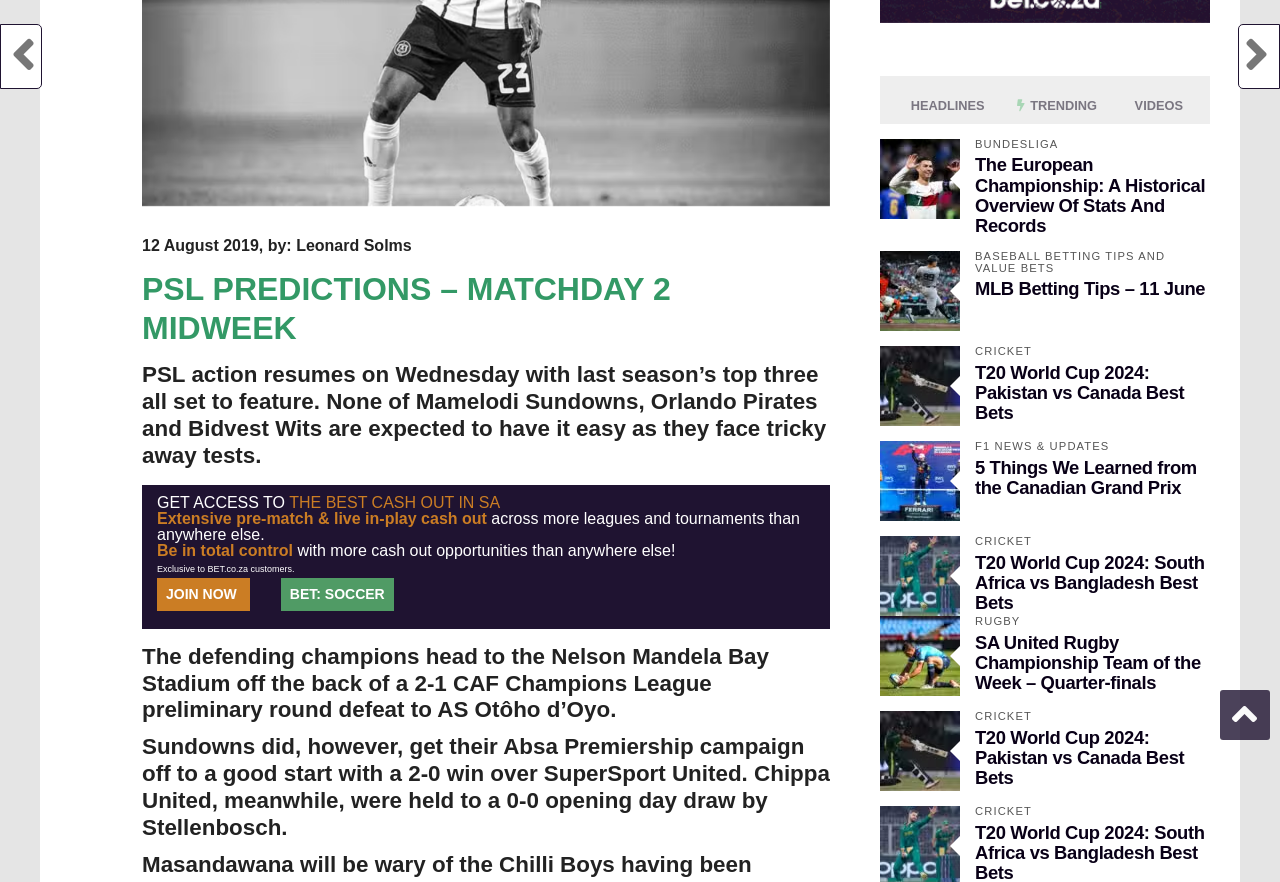Determine the bounding box for the described HTML element: "Trending". Ensure the coordinates are four float numbers between 0 and 1 in the format [left, top, right, bottom].

[0.782, 0.099, 0.87, 0.142]